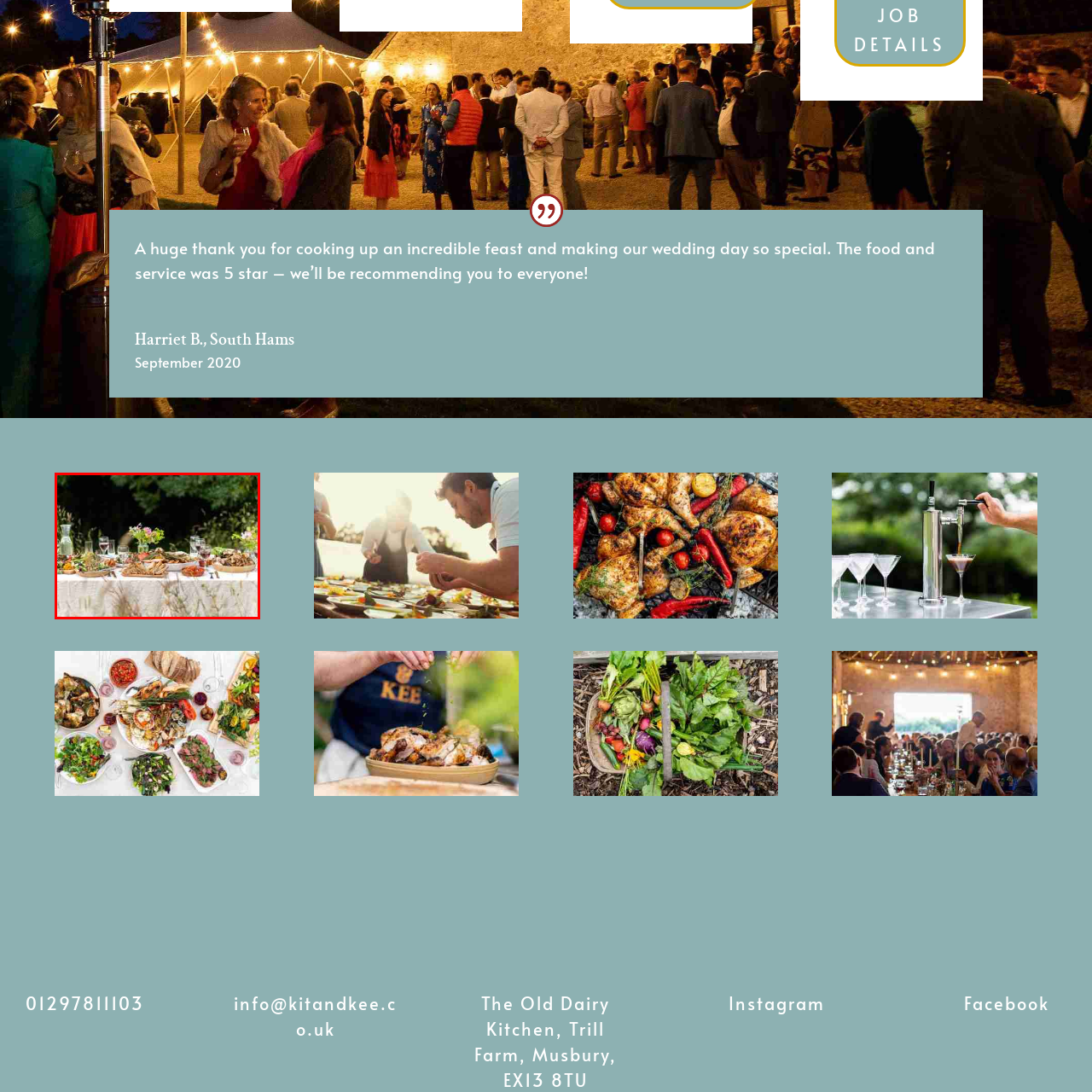Refer to the image within the red outline and provide a one-word or phrase answer to the question:
What is the tone evoked by the scene?

Joy and gratitude